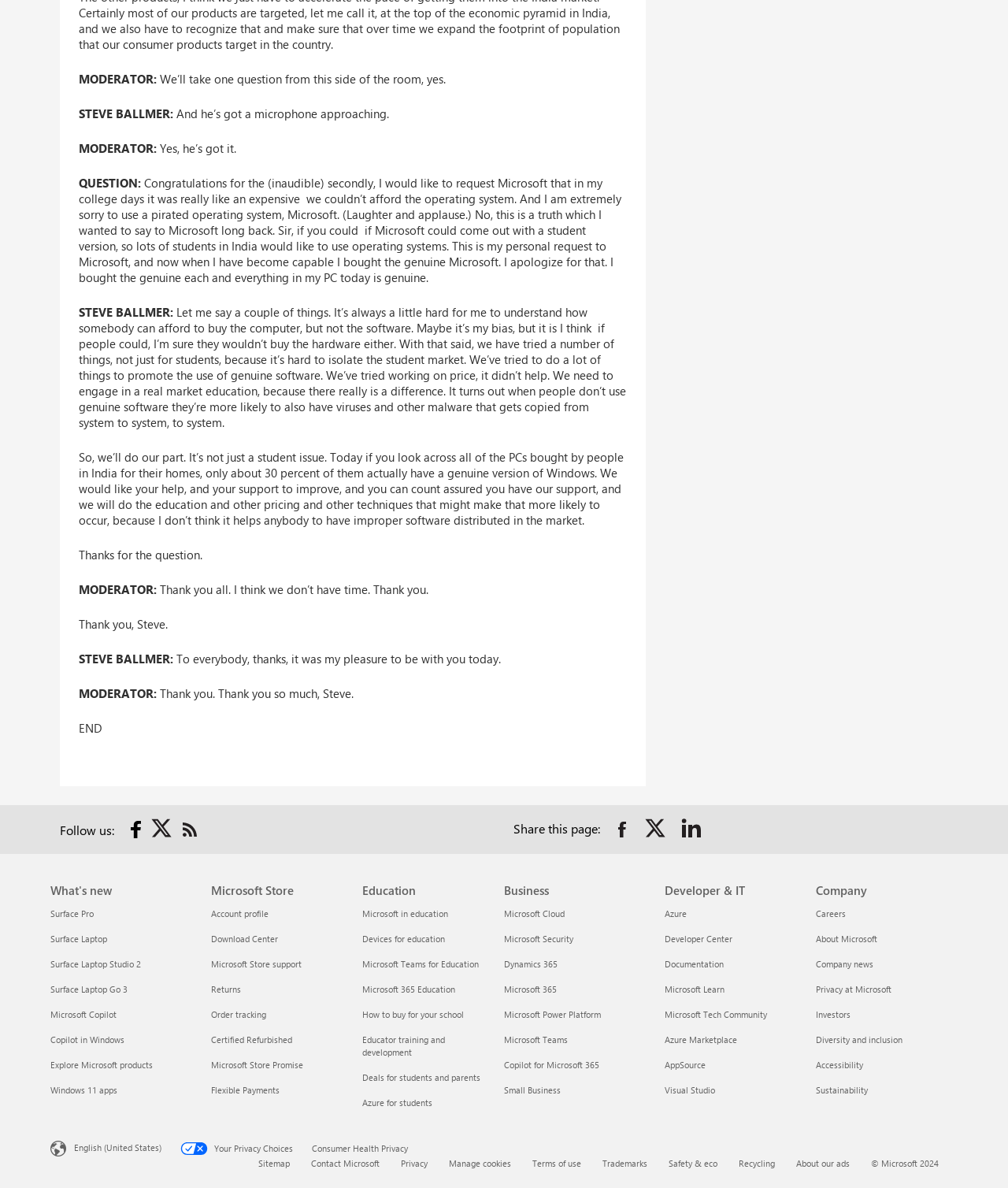Find the bounding box coordinates for the area you need to click to carry out the instruction: "Share on Twitter". The coordinates should be four float numbers between 0 and 1, indicated as [left, top, right, bottom].

[0.639, 0.688, 0.664, 0.709]